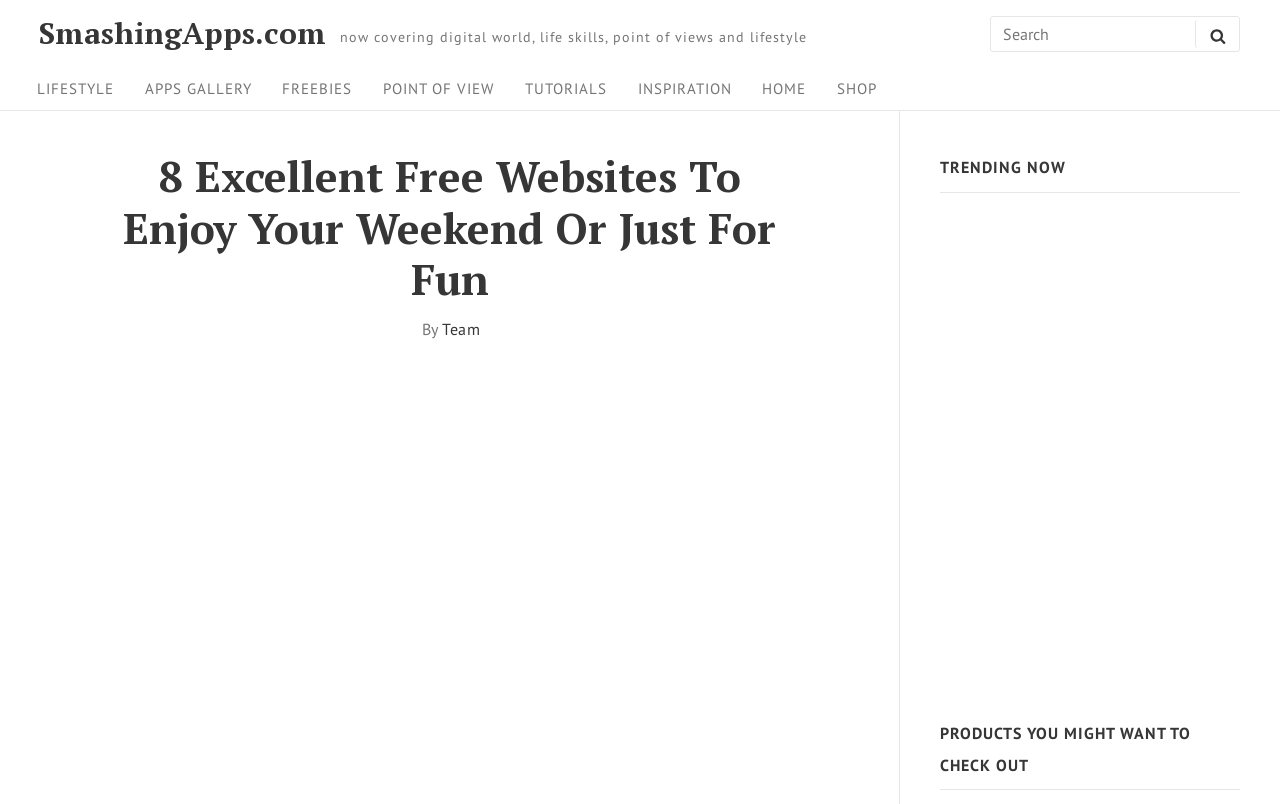Please determine the bounding box coordinates for the element with the description: "Apps Gallery".

[0.103, 0.091, 0.207, 0.131]